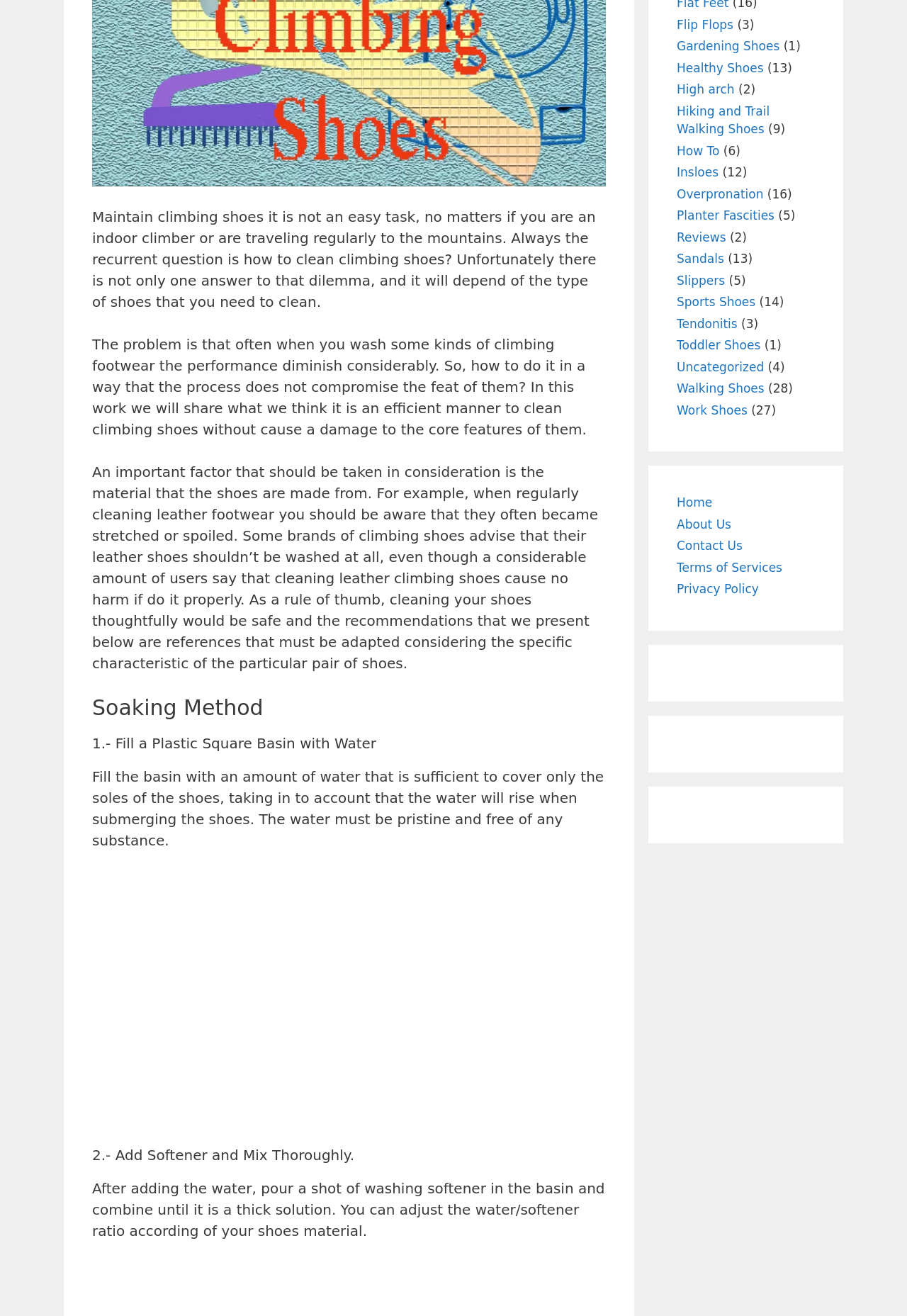Provide the bounding box coordinates of the UI element that matches the description: "Work Shoes".

[0.746, 0.306, 0.824, 0.317]